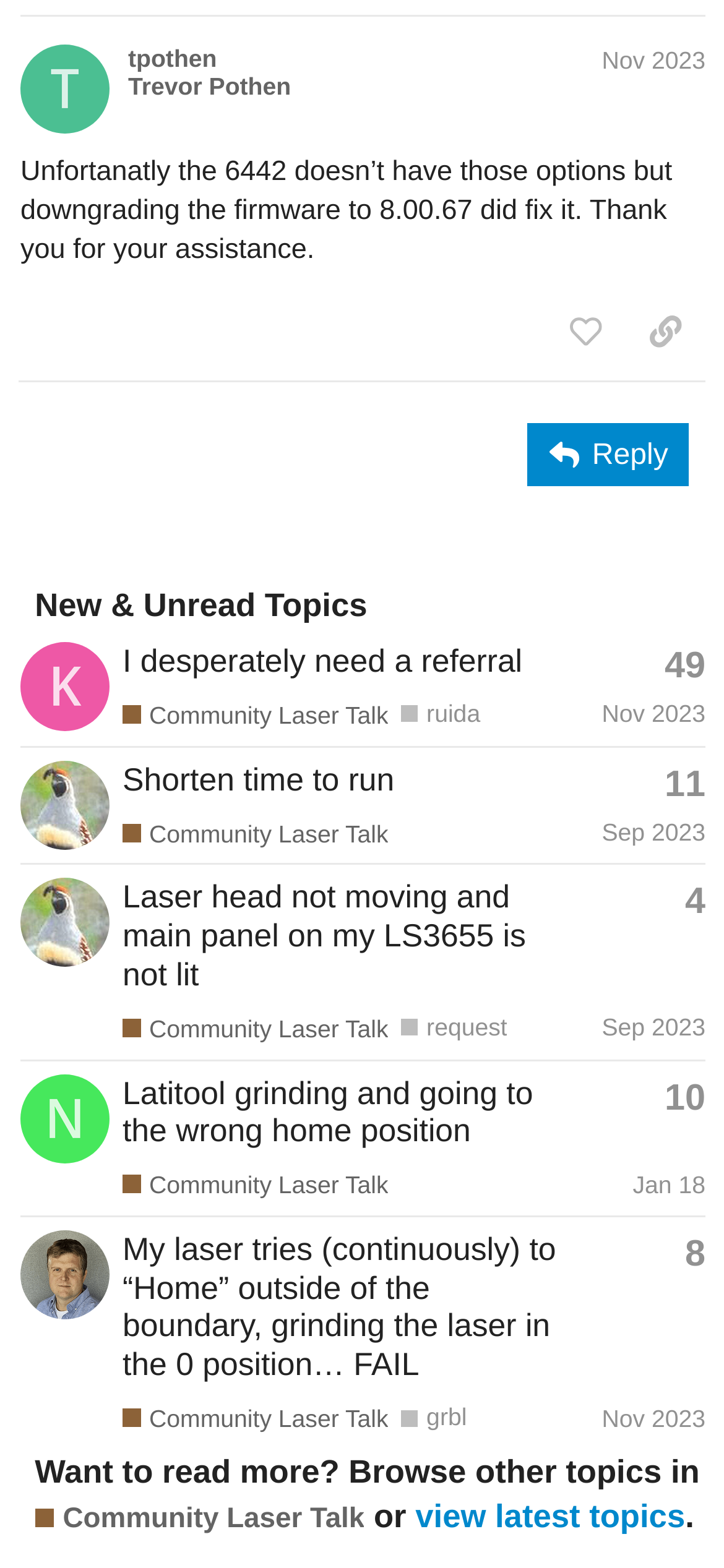What is the name of the community where users can discuss laser-related topics?
Provide a detailed answer to the question, using the image to inform your response.

I saw that the community where users can discuss laser-related topics is called 'Community Laser Talk', which is mentioned in multiple places on the webpage.